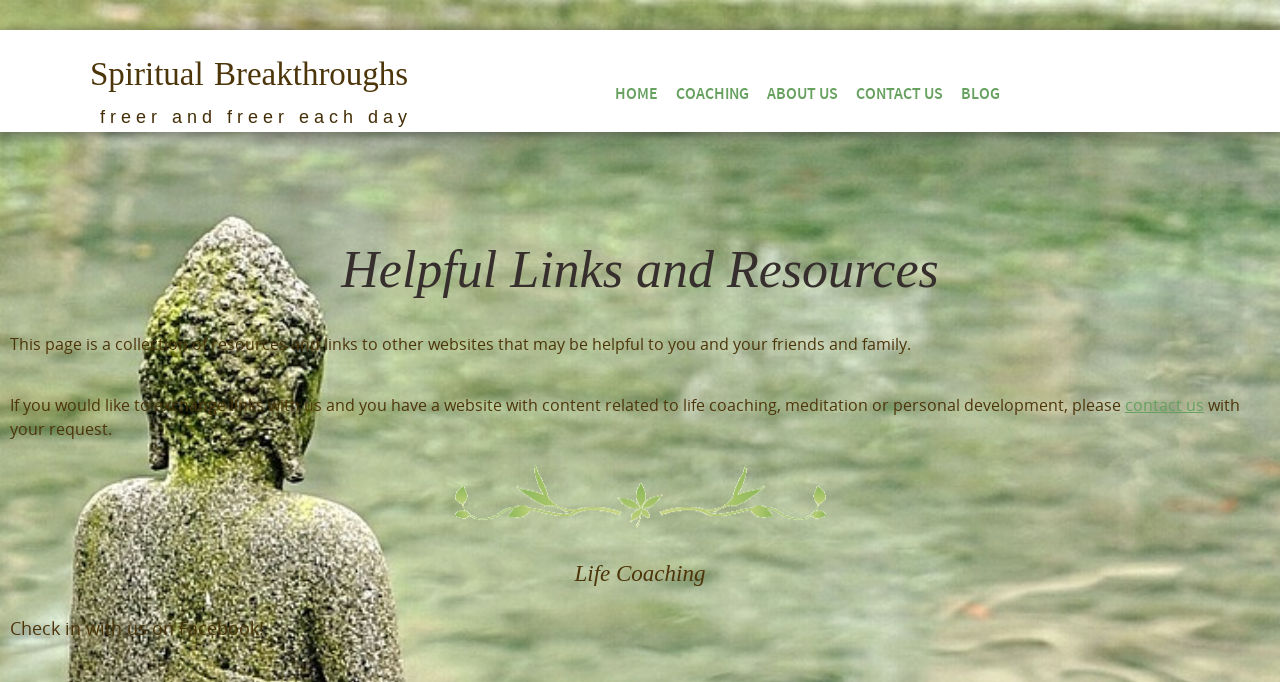What is the purpose of this webpage?
Utilize the information in the image to give a detailed answer to the question.

Based on the webpage's content, it appears to be a collection of resources and links to other websites that may be helpful to users and their friends and family, as stated in the static text element.